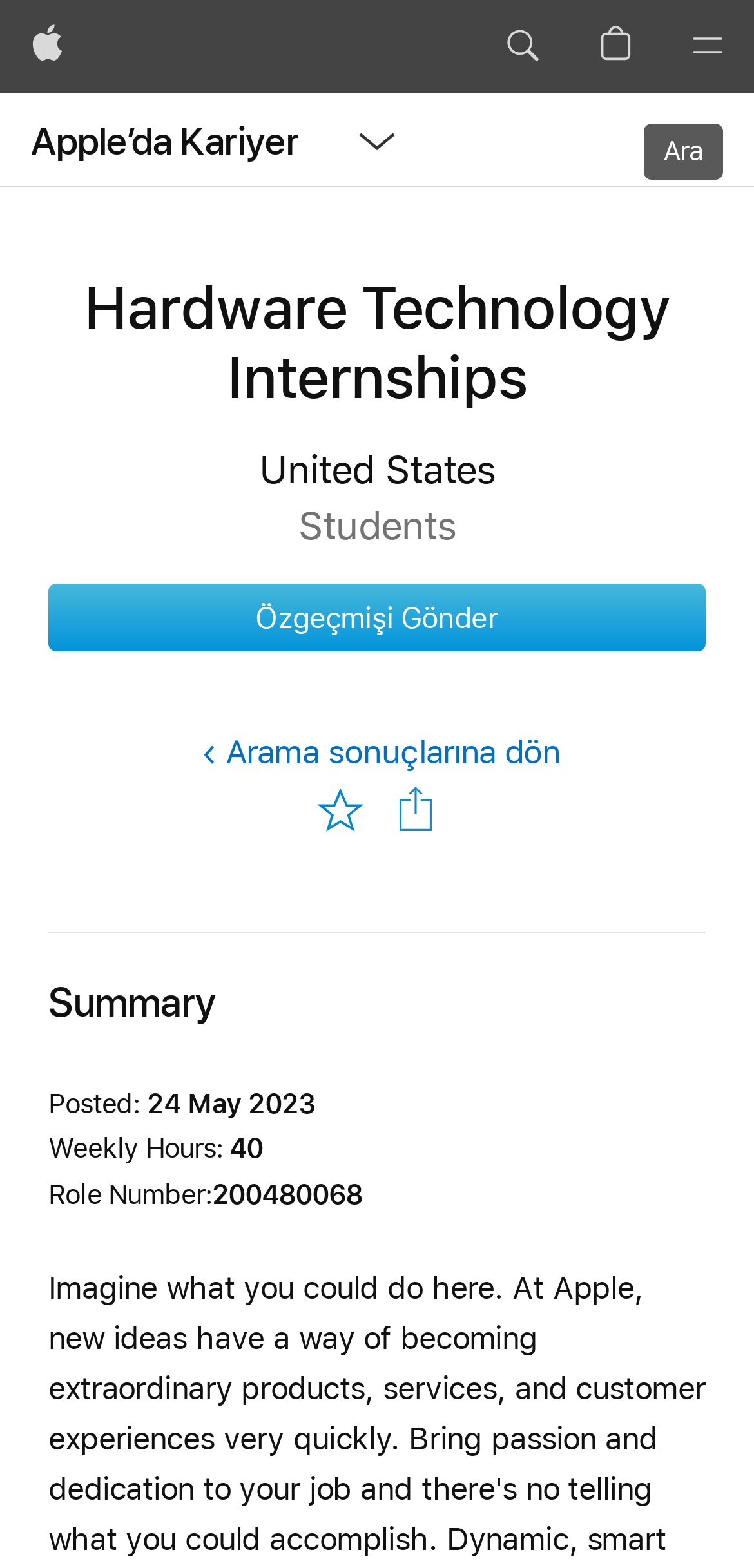Determine the bounding box coordinates of the area to click in order to meet this instruction: "Add to favorites Hardware Technology Internships".

[0.419, 0.501, 0.481, 0.531]